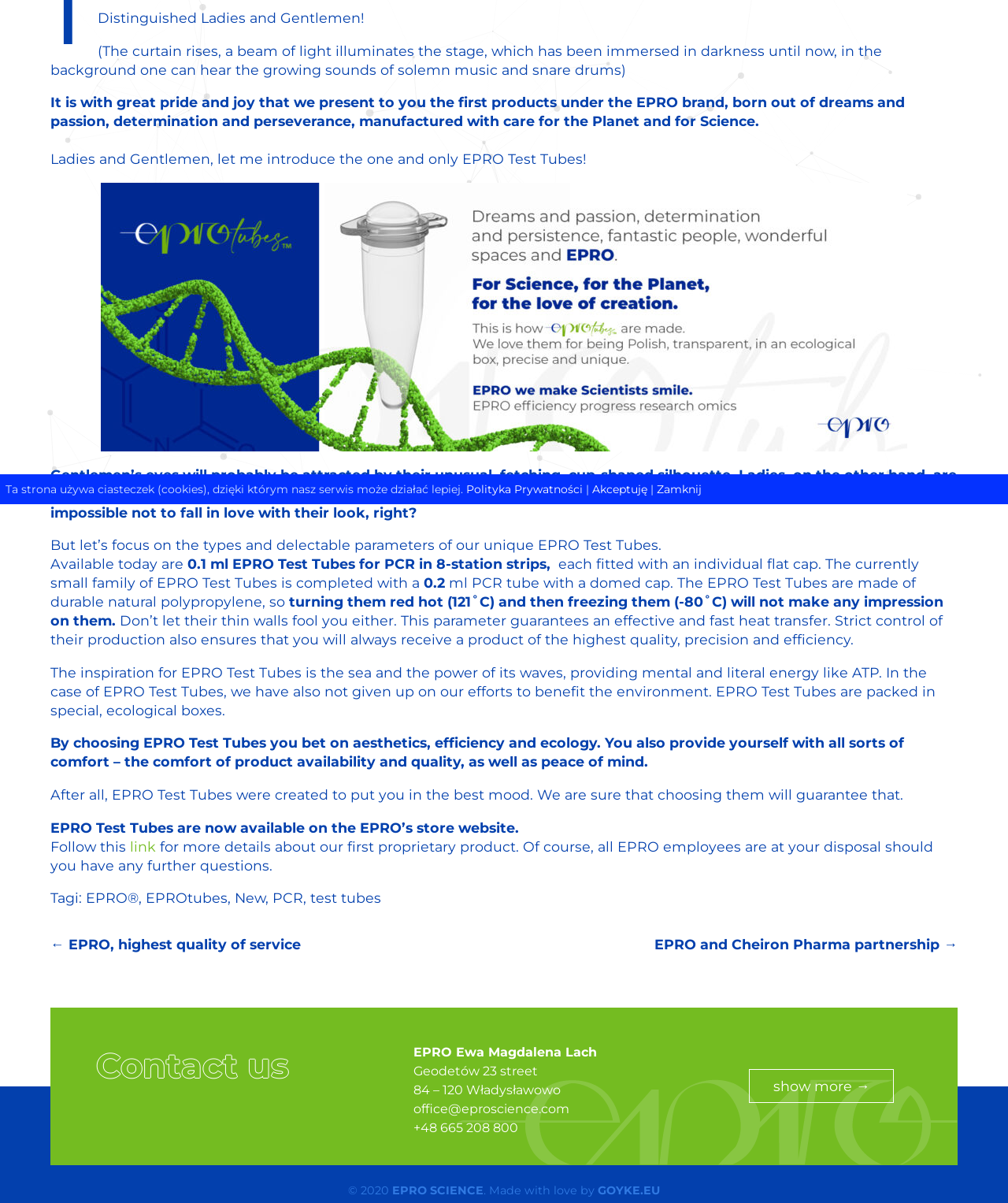Give the bounding box coordinates for the element described as: "+48 665 208 800".

[0.41, 0.931, 0.514, 0.944]